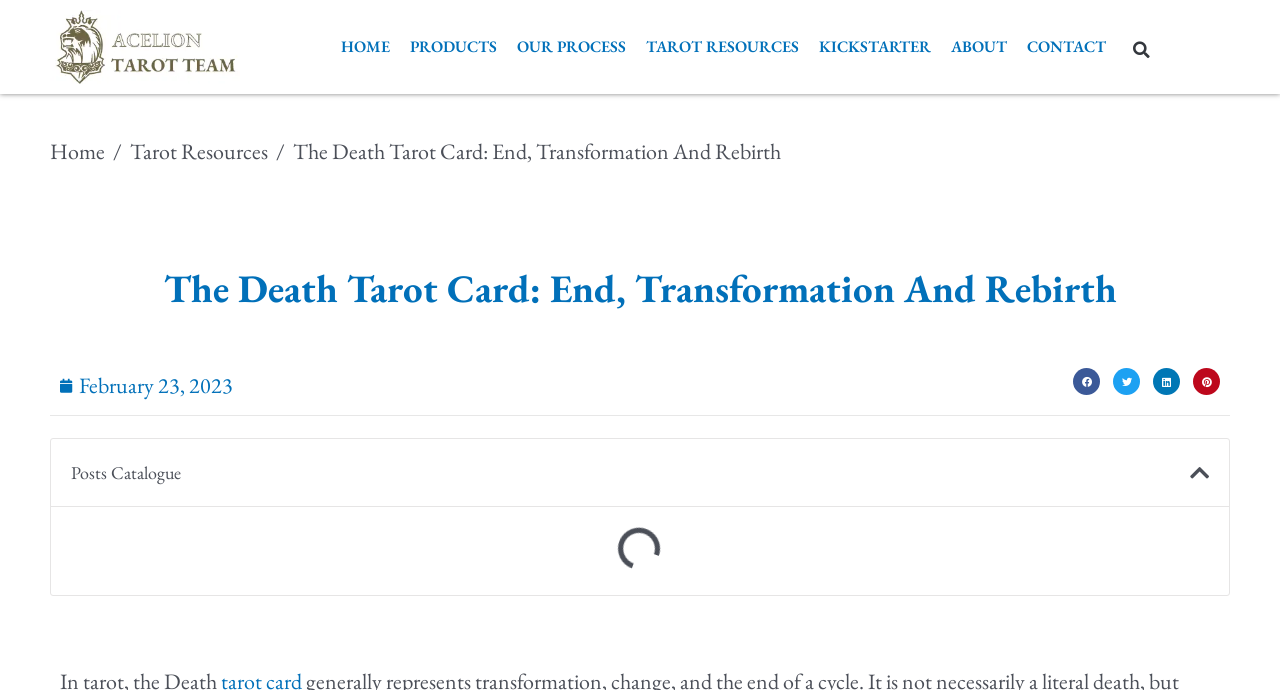Please provide the bounding box coordinates for the element that needs to be clicked to perform the instruction: "close table of contents". The coordinates must consist of four float numbers between 0 and 1, formatted as [left, top, right, bottom].

[0.93, 0.669, 0.945, 0.701]